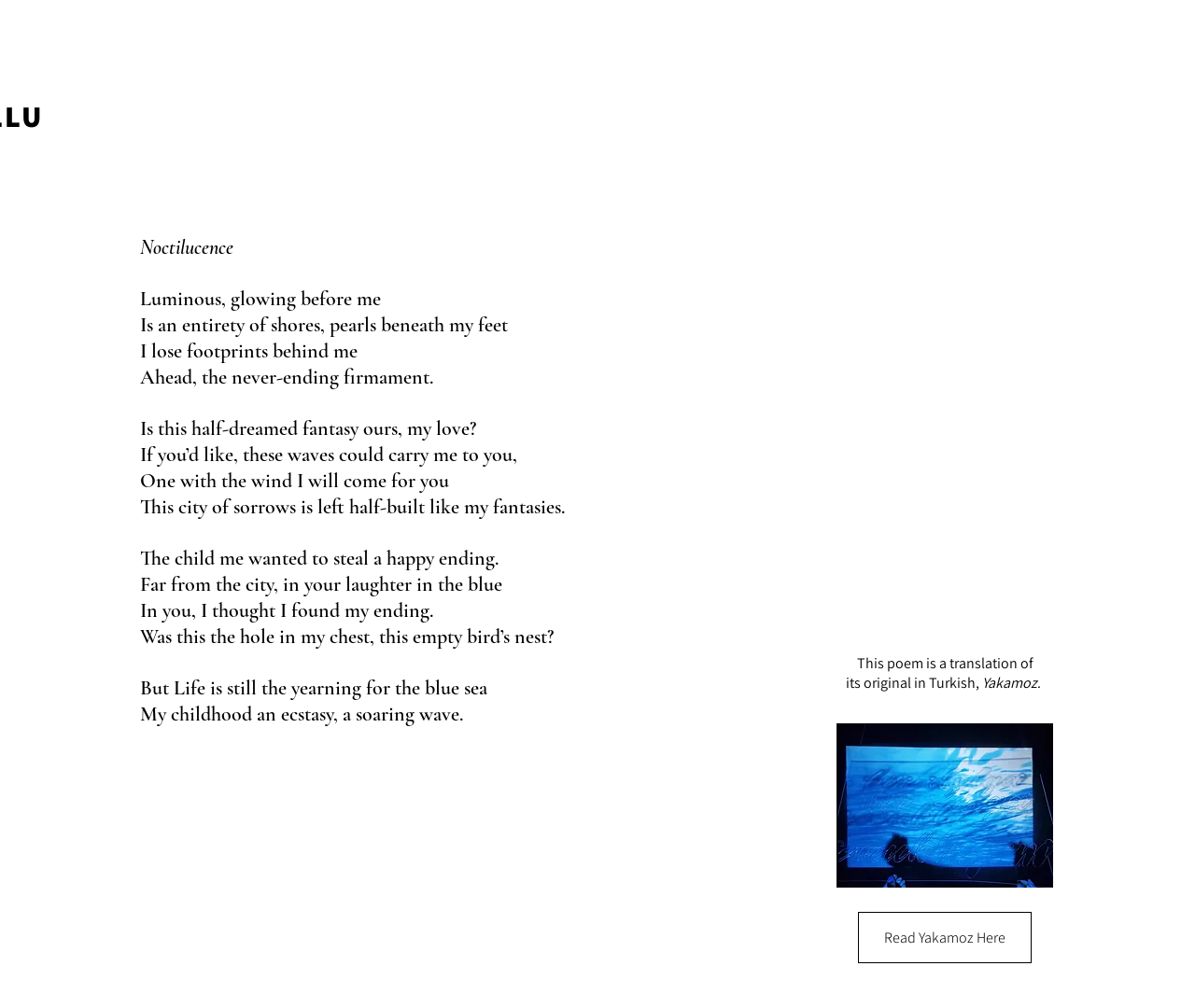What is the translation of the original poem?
Using the image as a reference, give an elaborate response to the question.

The StaticText element with bounding box coordinates [0.822, 0.668, 0.868, 0.687] indicates that the original poem is in Turkish and its title is 'Yakamoz'.